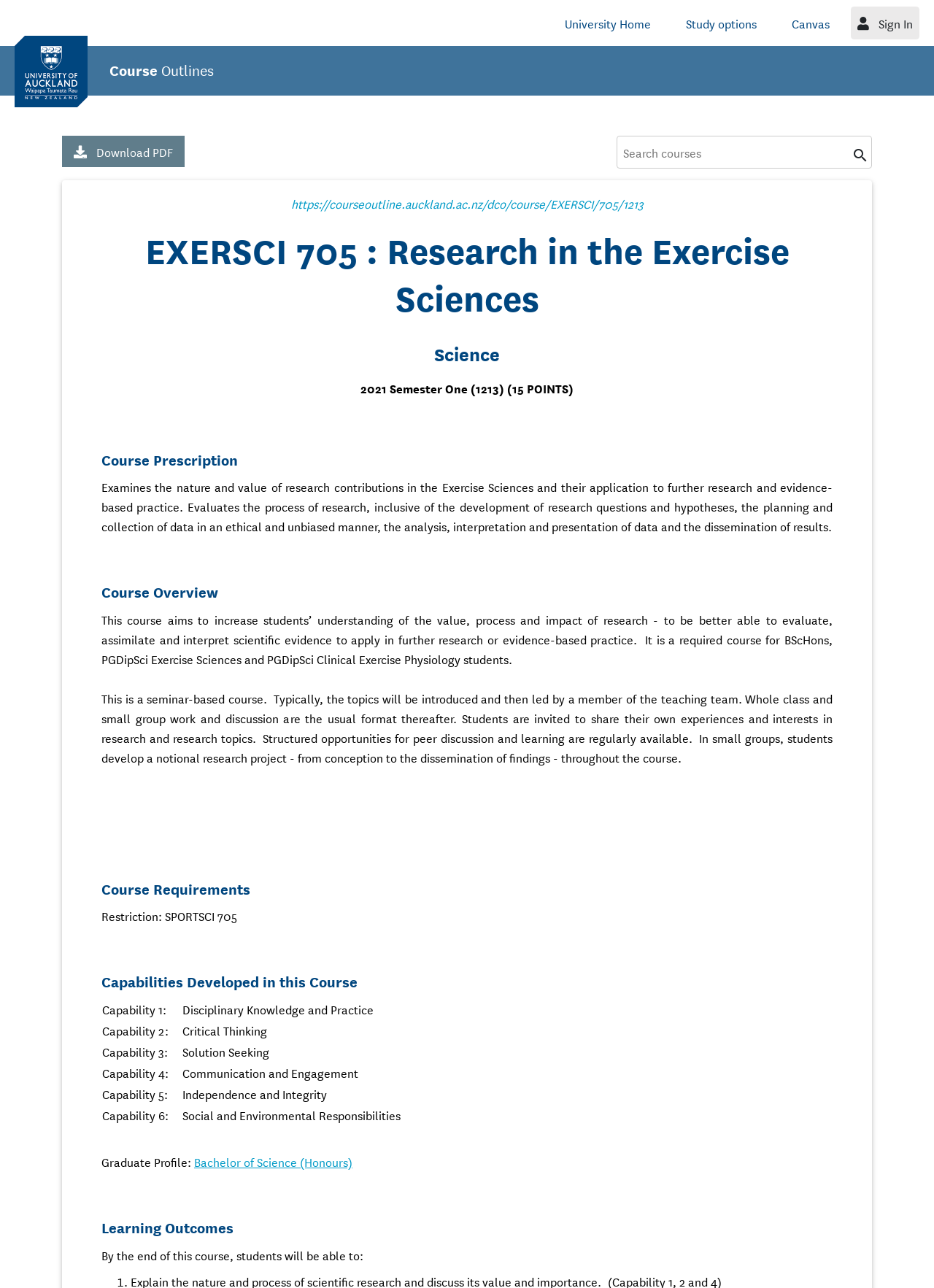Find the bounding box coordinates of the clickable area required to complete the following action: "Go to course outline".

[0.117, 0.041, 0.229, 0.067]